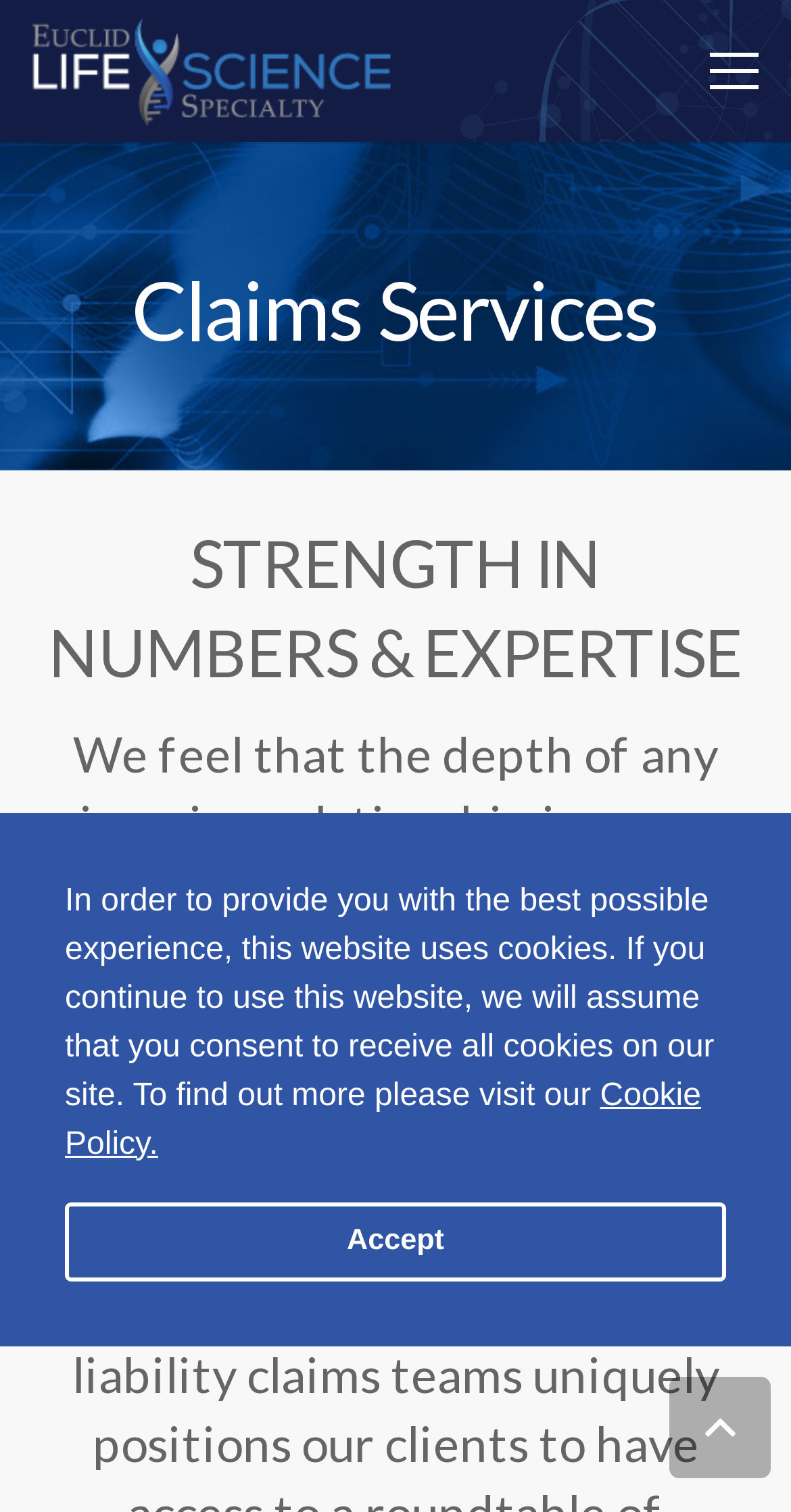Given the element description "Cookie Policy.", identify the bounding box of the corresponding UI element.

[0.082, 0.713, 0.886, 0.768]